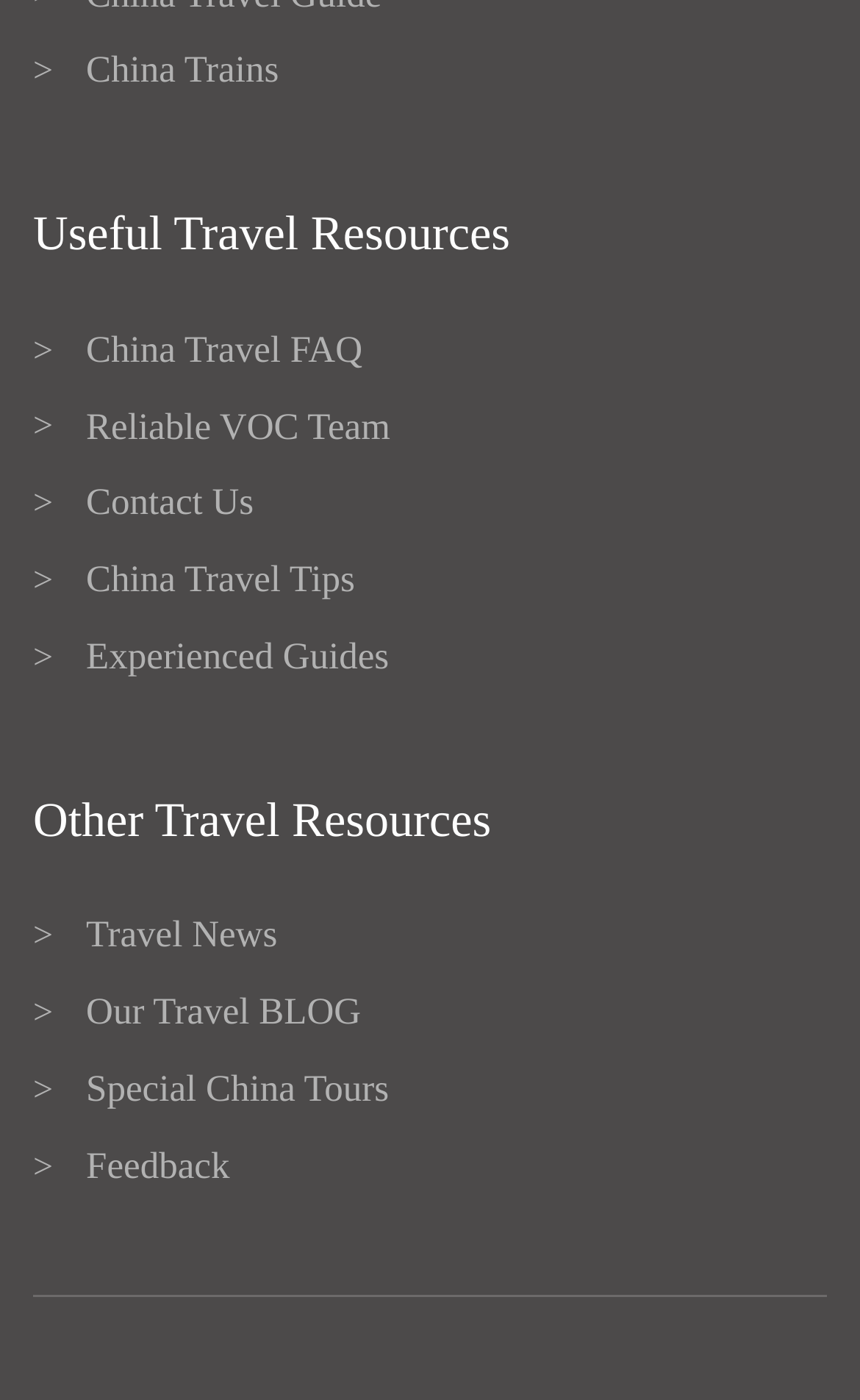How many sections are there on this webpage?
Provide a fully detailed and comprehensive answer to the question.

I observed that there are two main sections on this webpage, namely 'Useful Travel Resources' and 'Other Travel Resources', which are separated by a gap in the vertical layout.